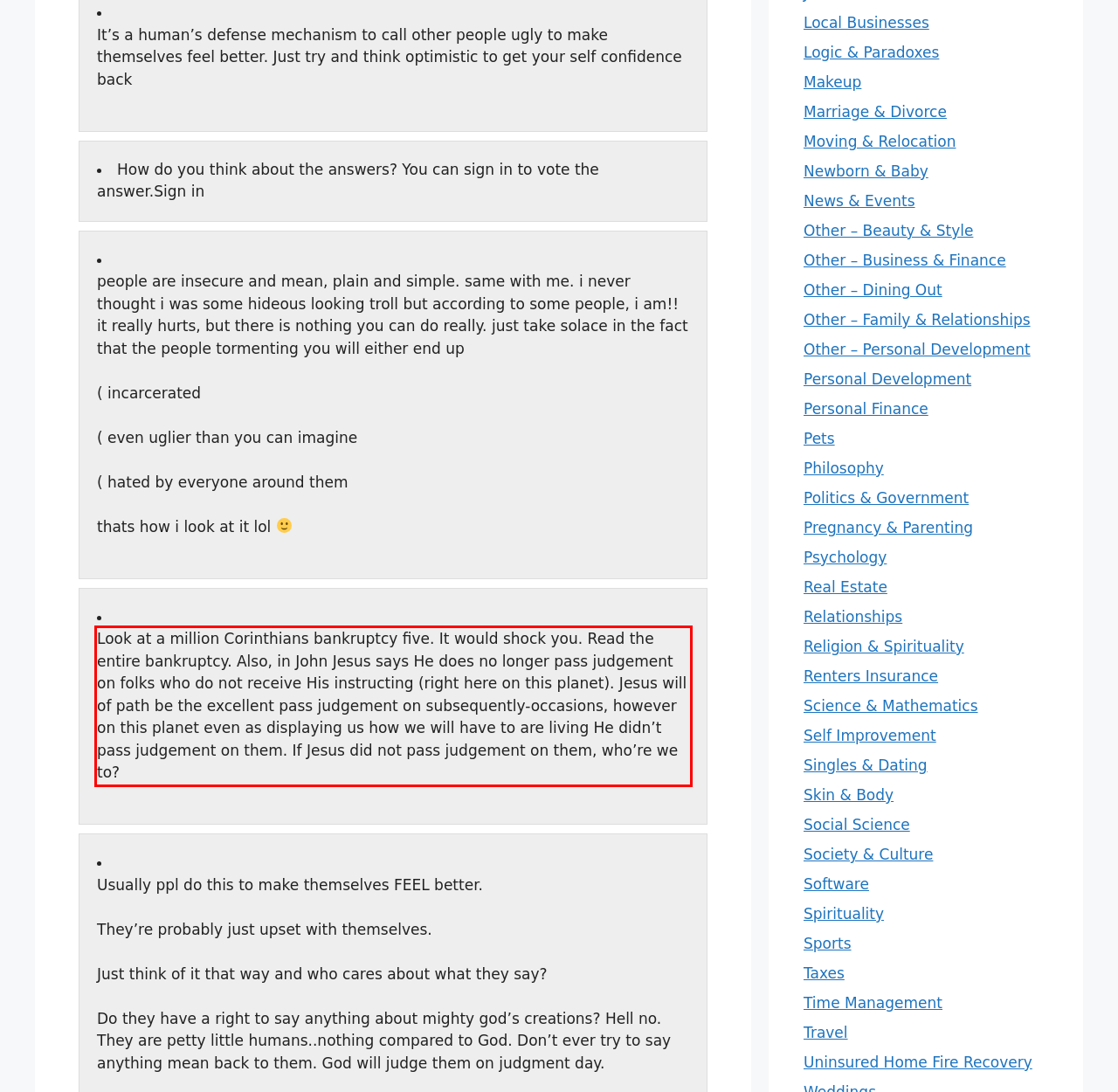Using the provided screenshot, read and generate the text content within the red-bordered area.

Look at a million Corinthians bankruptcy five. It would shock you. Read the entire bankruptcy. Also, in John Jesus says He does no longer pass judgement on folks who do not receive His instructing (right here on this planet). Jesus will of path be the excellent pass judgement on subsequently-occasions, however on this planet even as displaying us how we will have to are living He didn’t pass judgement on them. If Jesus did not pass judgement on them, who’re we to?